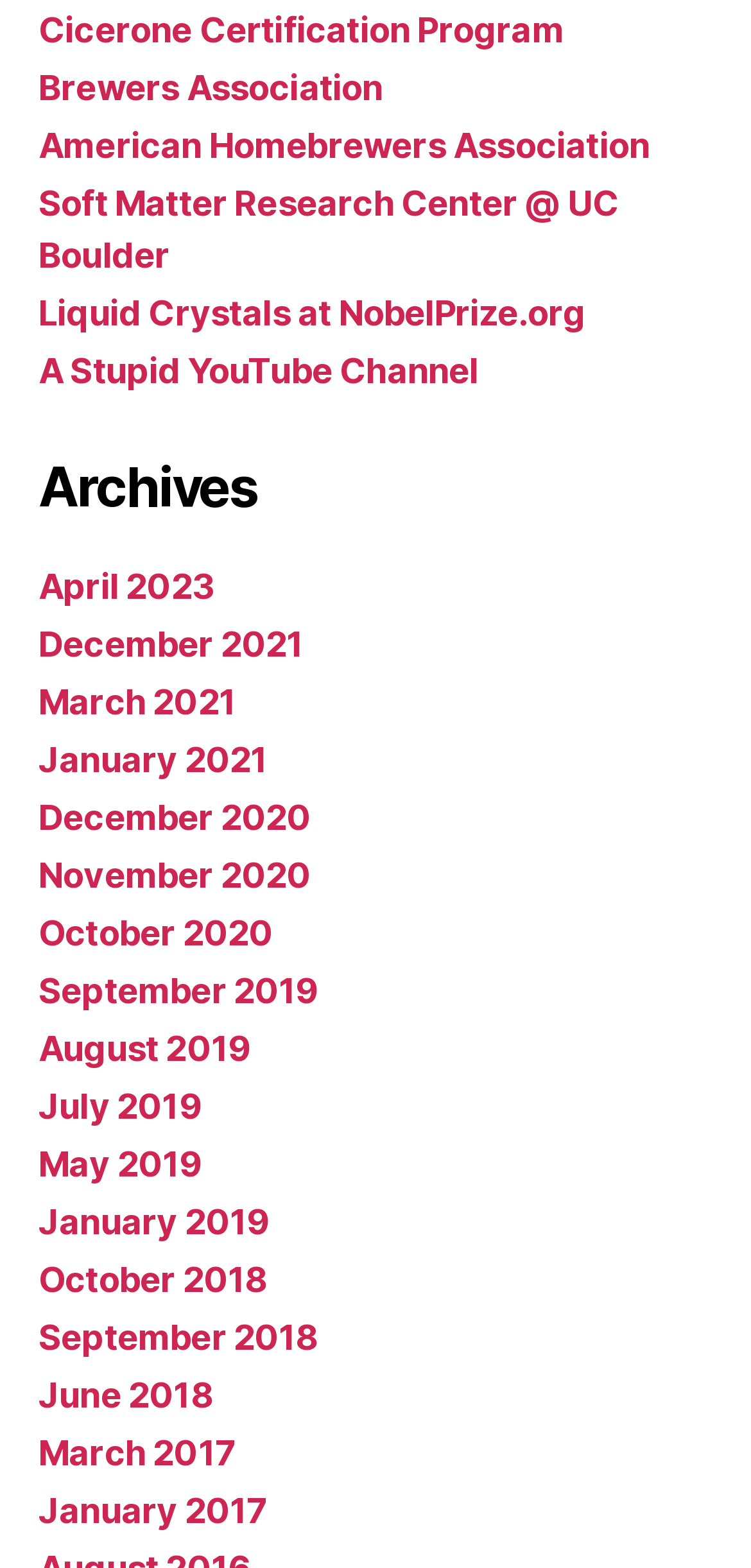What is the first link on the webpage?
Look at the image and answer the question using a single word or phrase.

Cicerone Certification Program